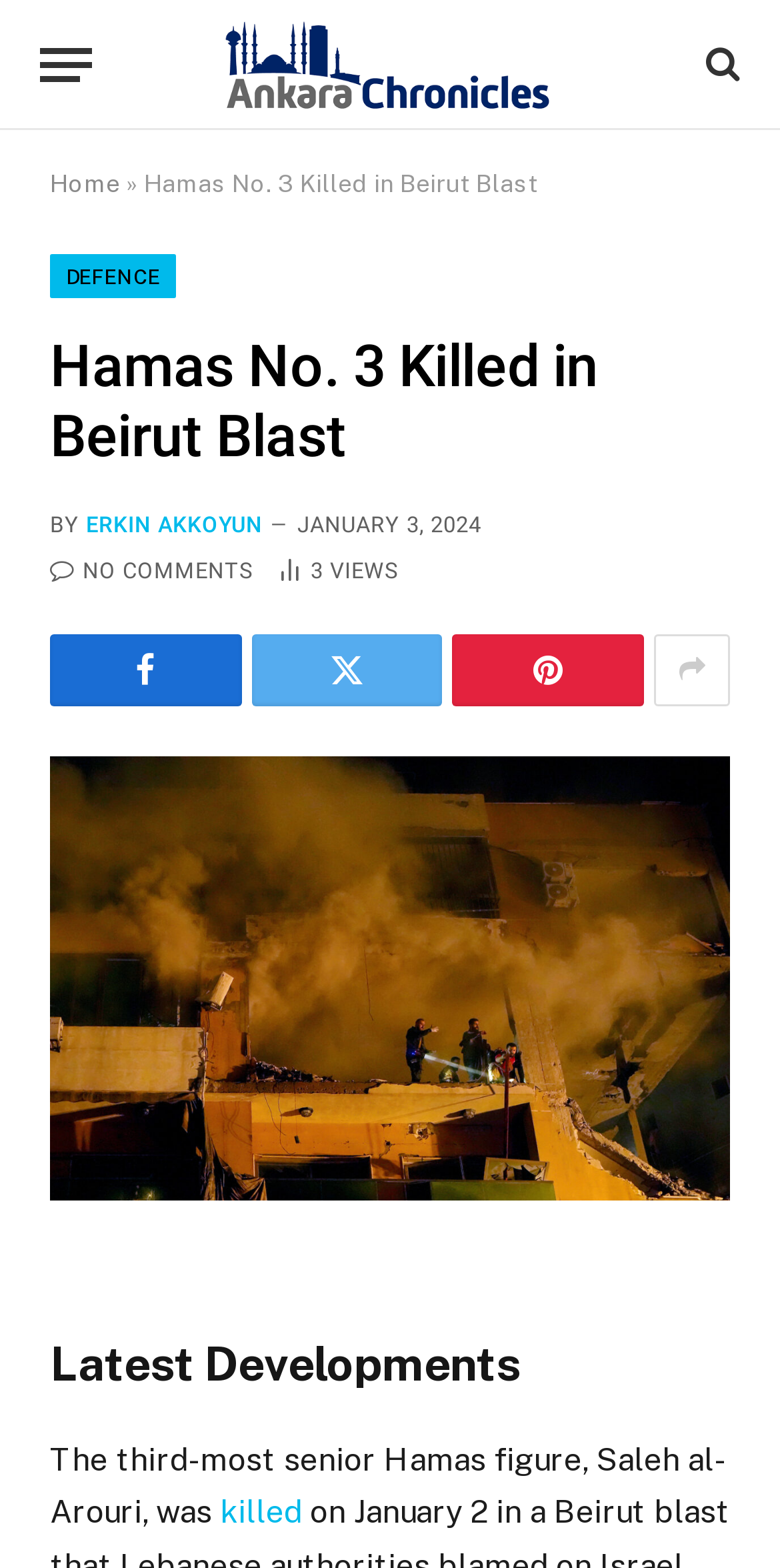Can you provide the bounding box coordinates for the element that should be clicked to implement the instruction: "Click the repository logo"?

None